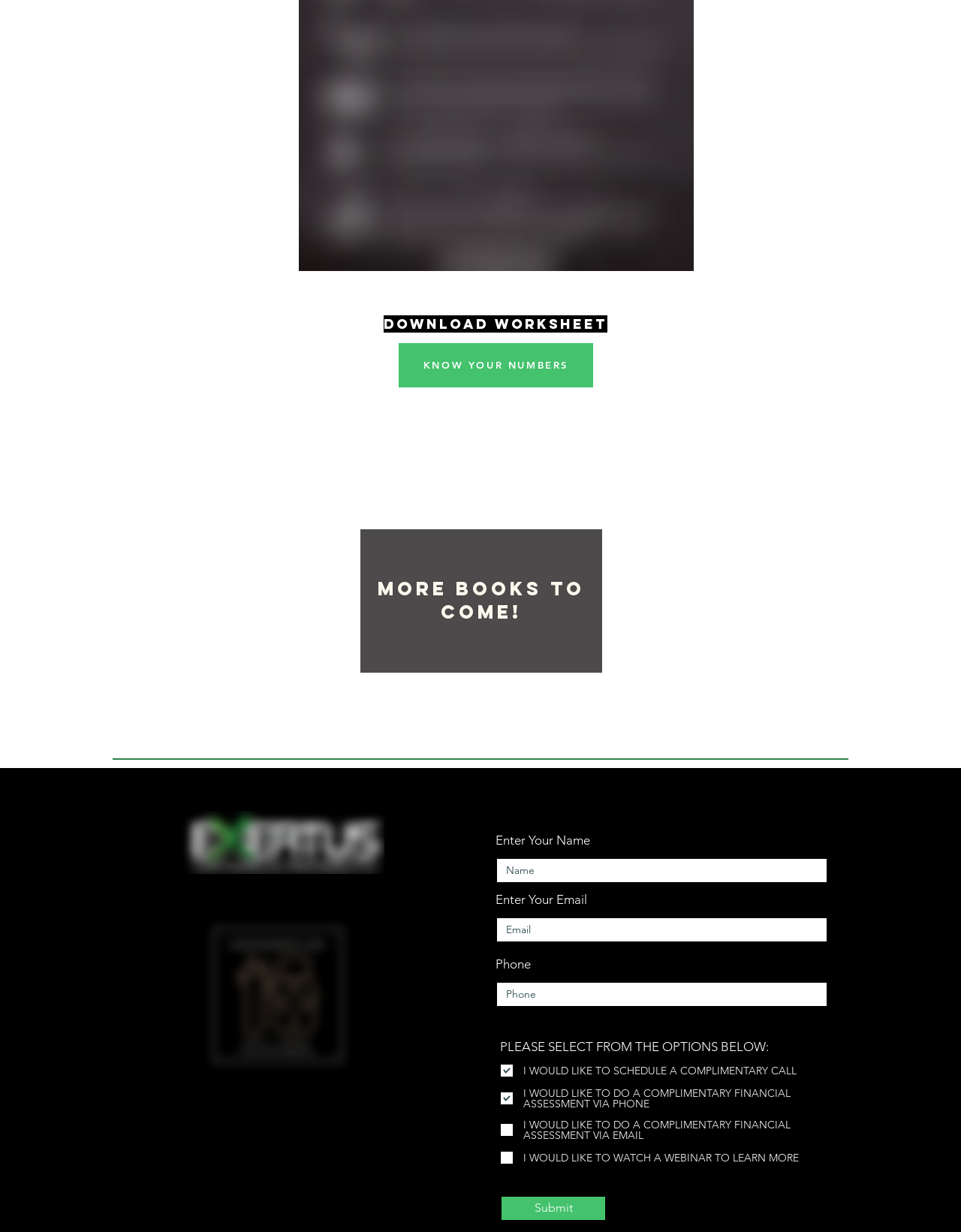What is the purpose of the worksheet?
Give a comprehensive and detailed explanation for the question.

The purpose of the worksheet can be inferred from the heading 'Download worksheet' which suggests that the worksheet is available for download, possibly for educational or informative purposes.